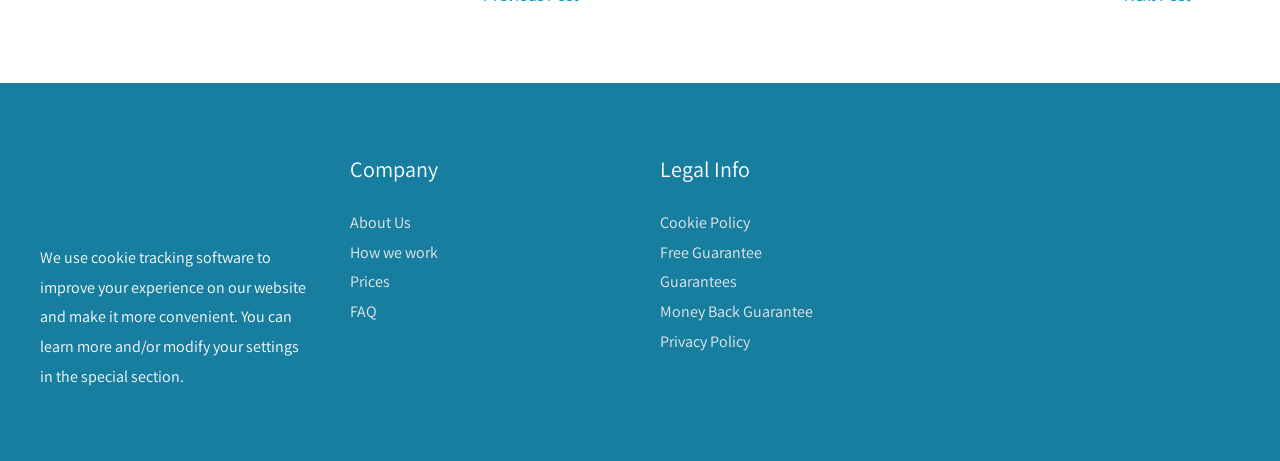What is the purpose of the cookie tracking software?
Look at the image and respond with a single word or a short phrase.

Improve experience